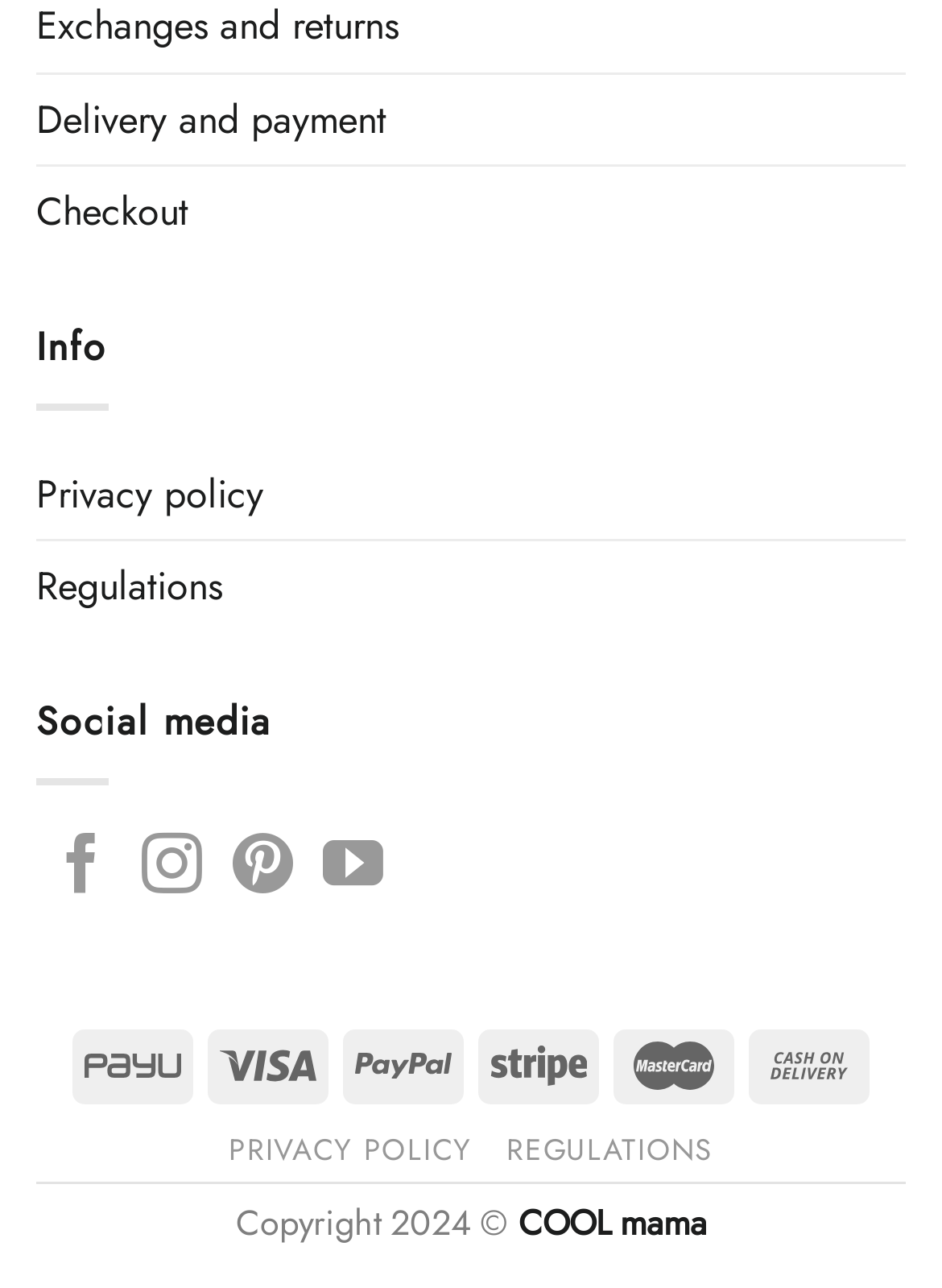Determine the bounding box coordinates for the area you should click to complete the following instruction: "Go to checkout".

[0.038, 0.13, 0.2, 0.2]